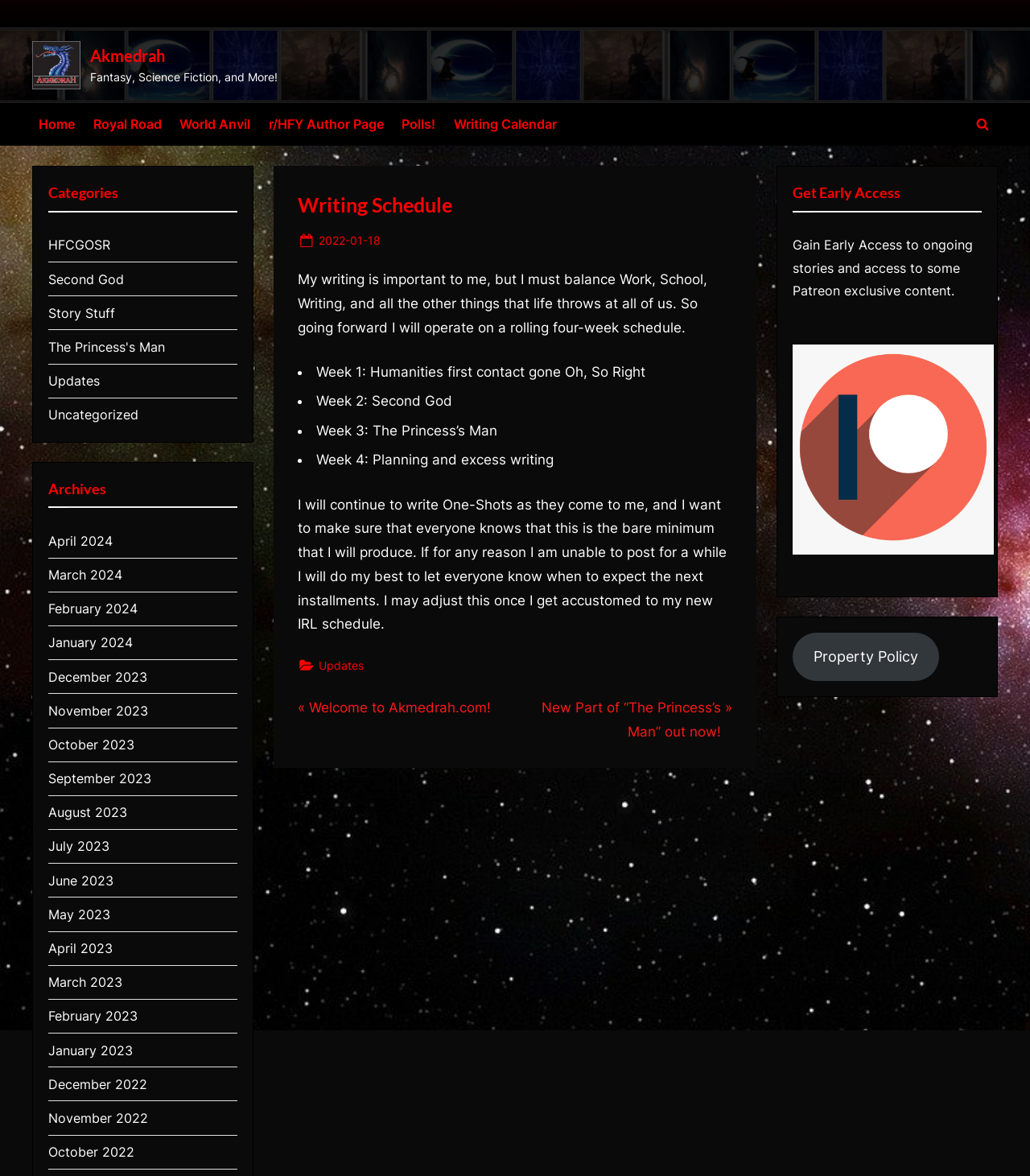What is the author of the latest article?
Provide a well-explained and detailed answer to the question.

I found the answer by looking at the article section, where it says 'Posted on 2022-01-18' and 'By admin'. This indicates that the author of the latest article is 'admin'.